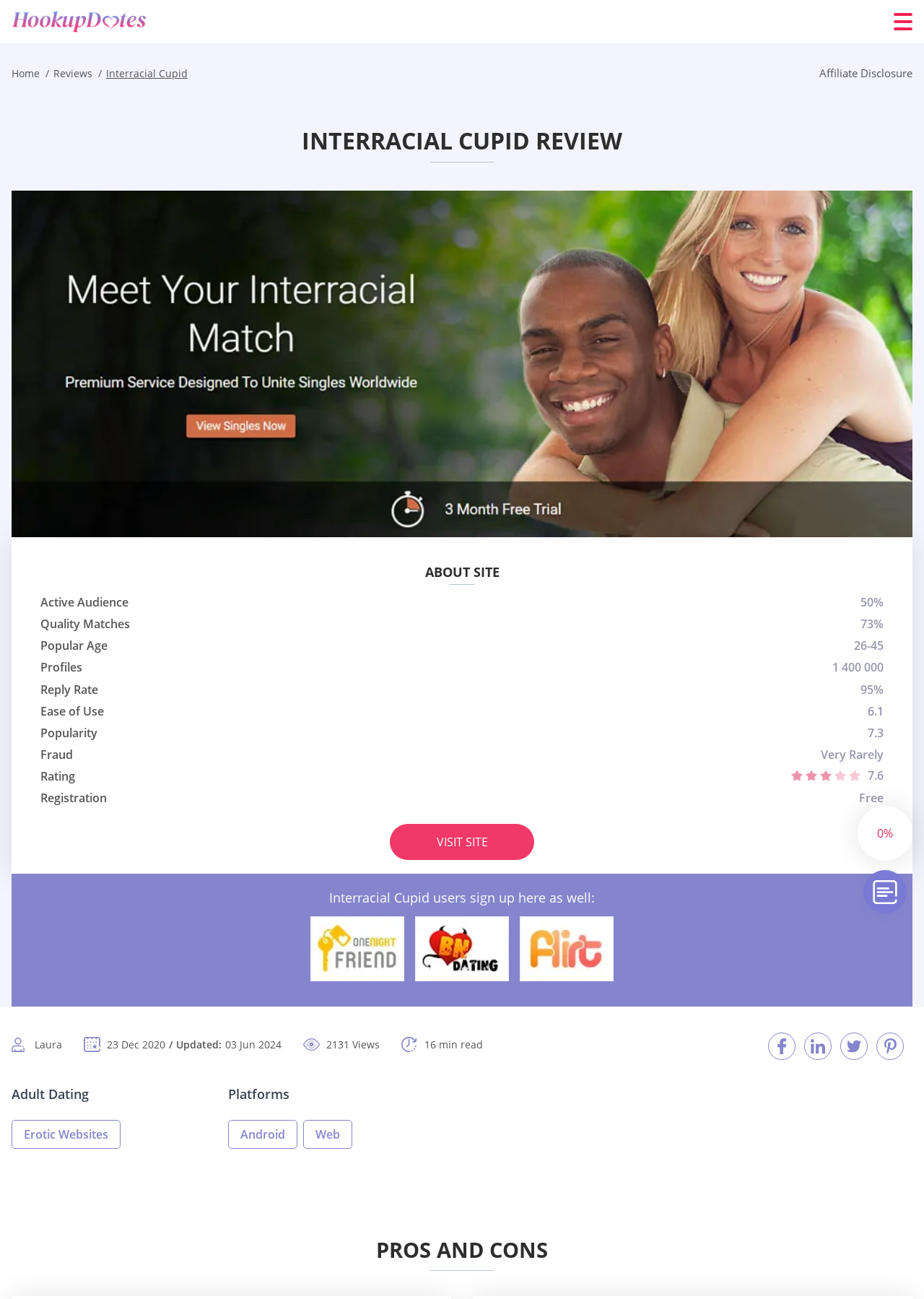How many profiles are there on Interracial Cupid?
Refer to the image and give a detailed answer to the query.

The number of profiles on Interracial Cupid can be found in the LayoutTableRow with the LayoutTableCell 'Profiles' and the corresponding value is '1 400 000'.